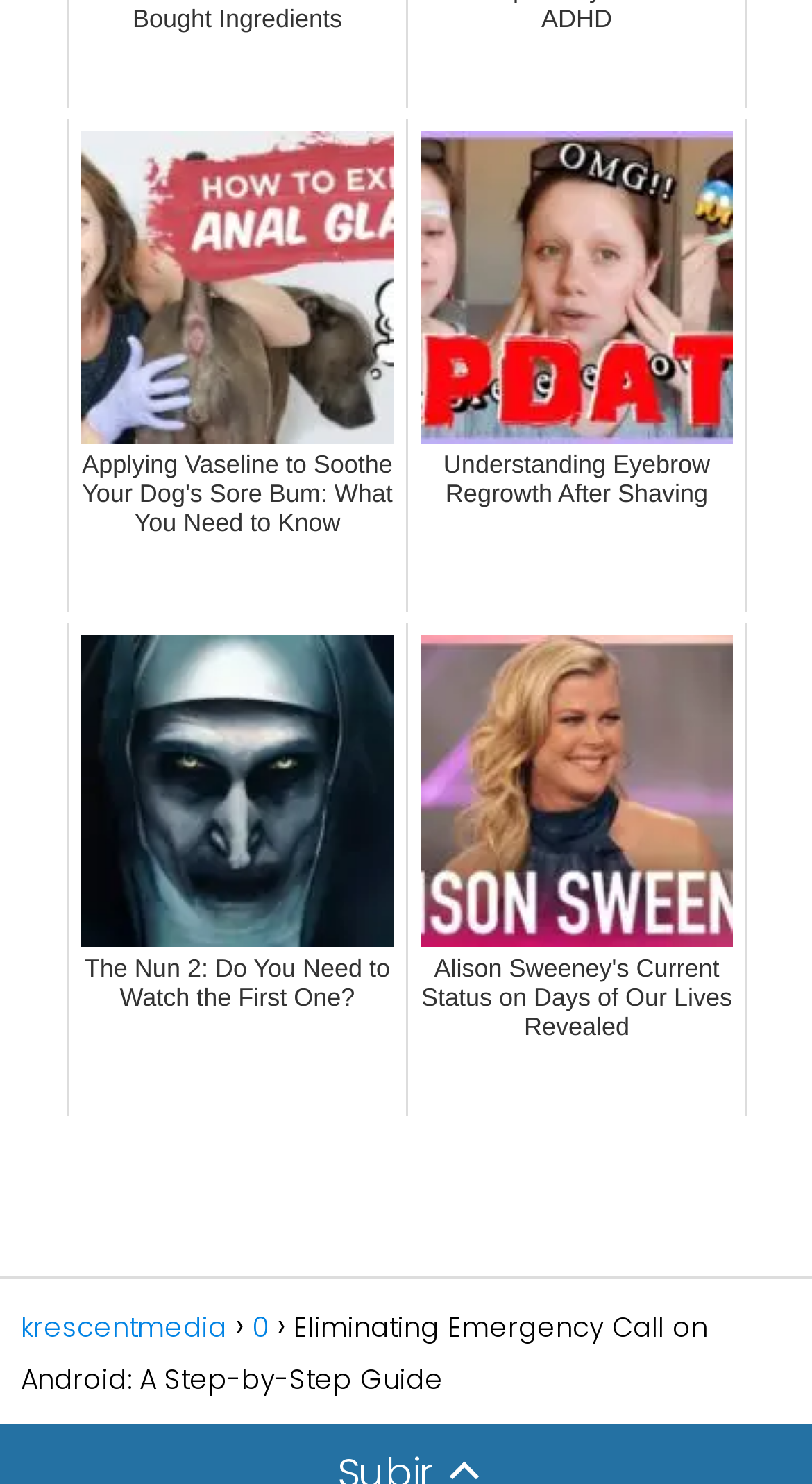What is the topic of the link on the top-left corner?
Based on the visual details in the image, please answer the question thoroughly.

The link on the top-left corner has the text 'Applying Vaseline to Soothe Your Dog's Sore Bum: What You Need to Know', which suggests that the topic is related to soothing a dog's sore bum.